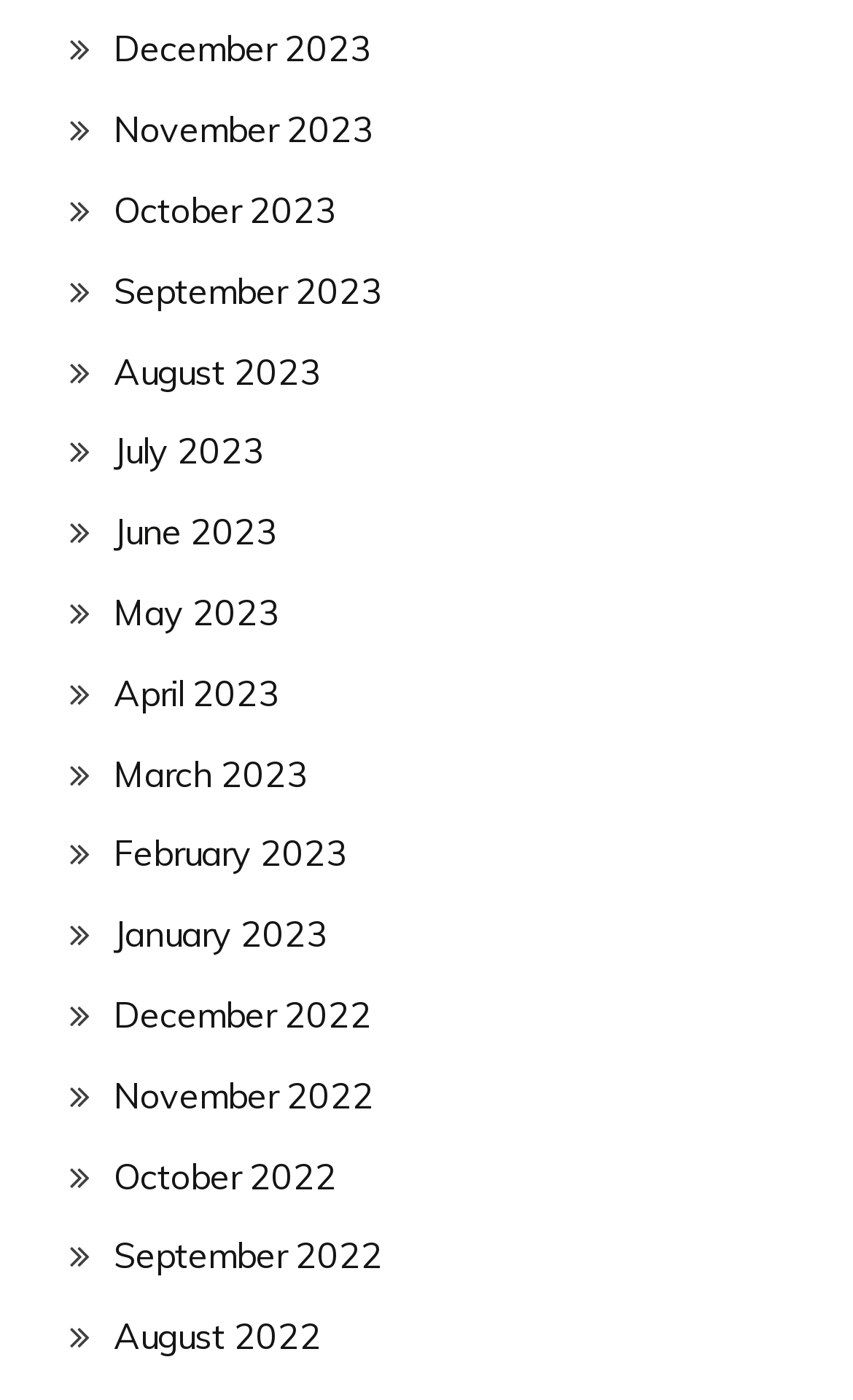What is the most recent month listed?
Please use the image to provide a one-word or short phrase answer.

December 2023